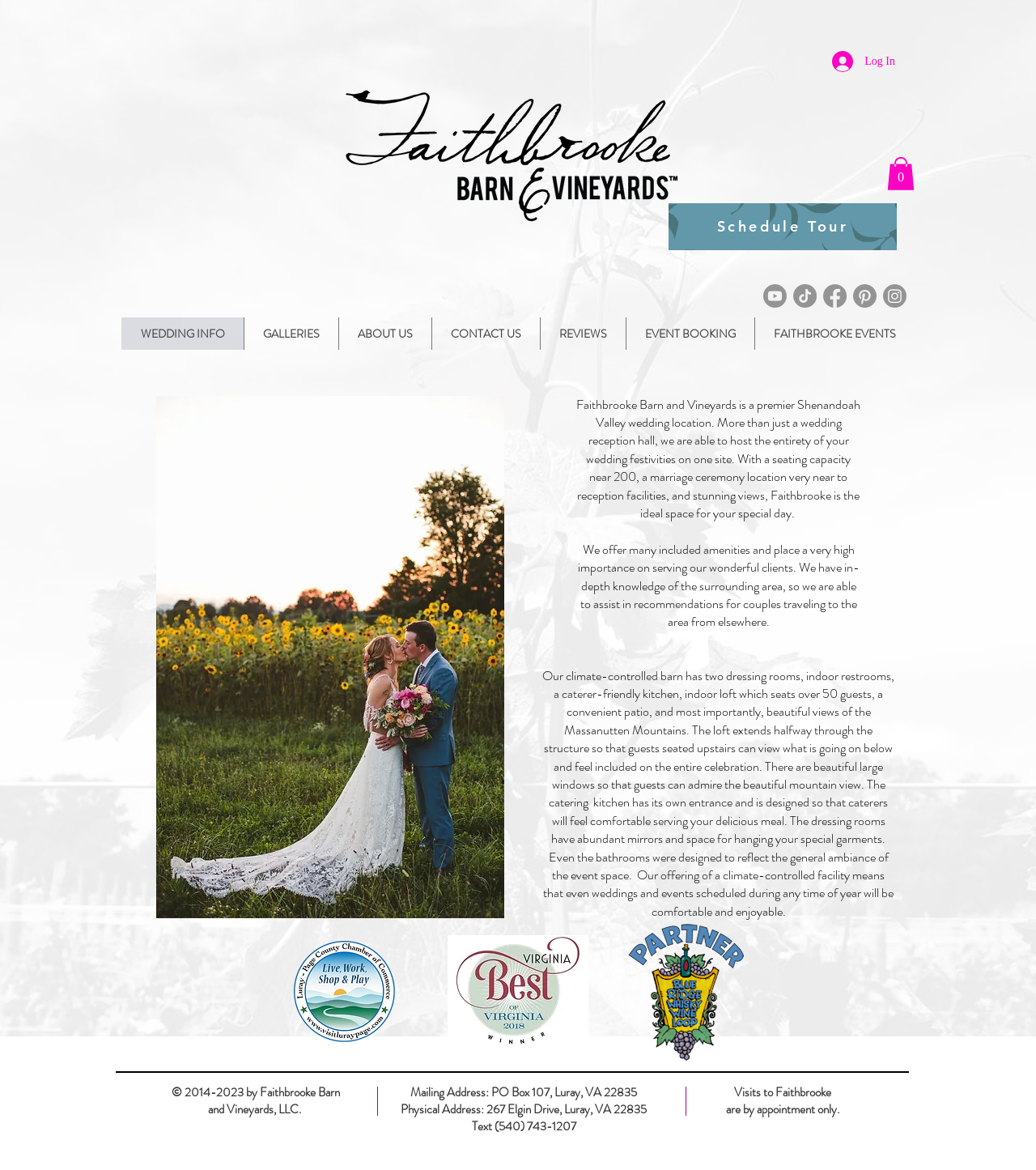Given the element description, predict the bounding box coordinates in the format (top-left x, top-left y, bottom-right x, bottom-right y), using floating point numbers between 0 and 1: aria-label="Youtube"

[0.737, 0.243, 0.759, 0.263]